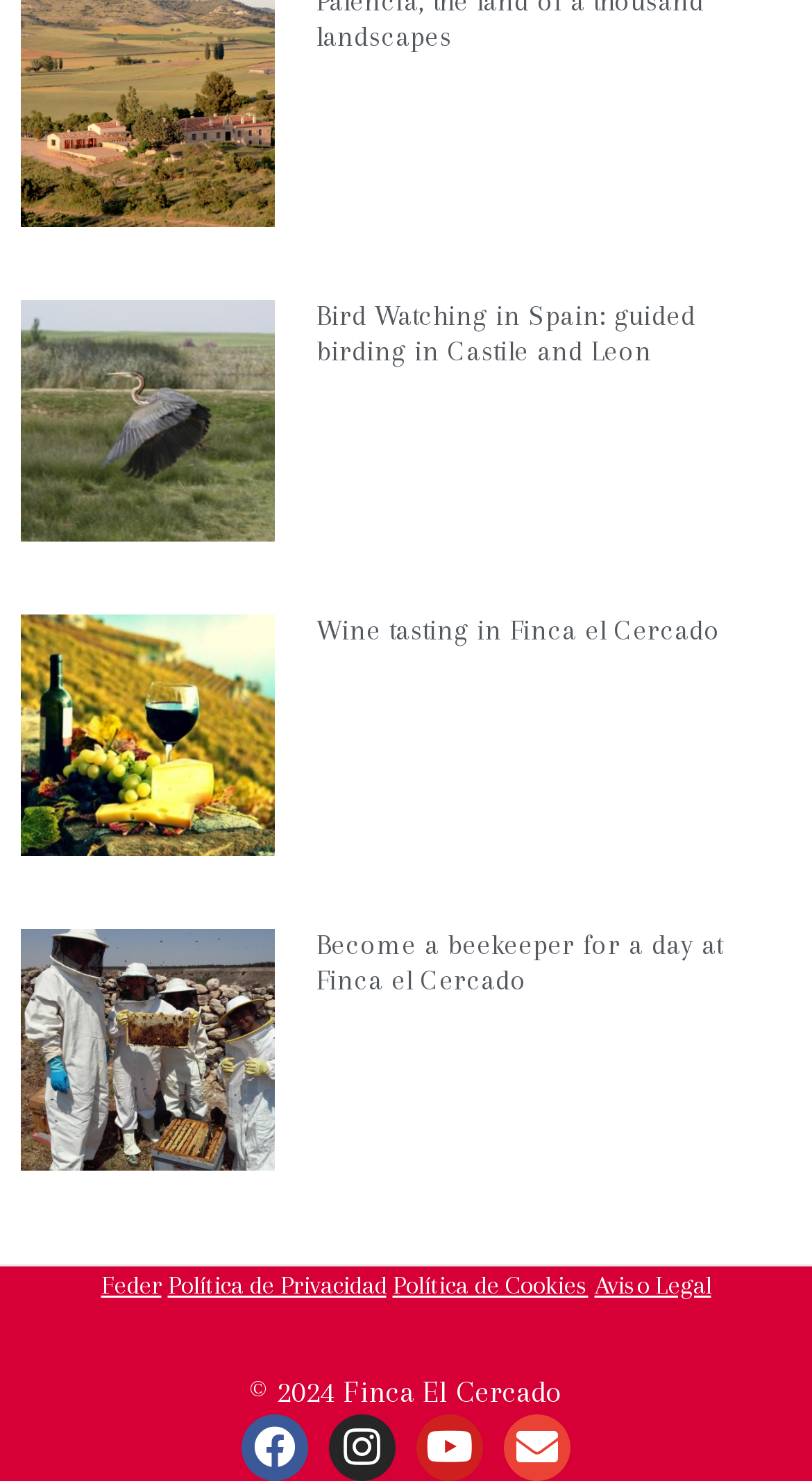Given the element description "Feder", identify the bounding box of the corresponding UI element.

[0.124, 0.858, 0.199, 0.877]